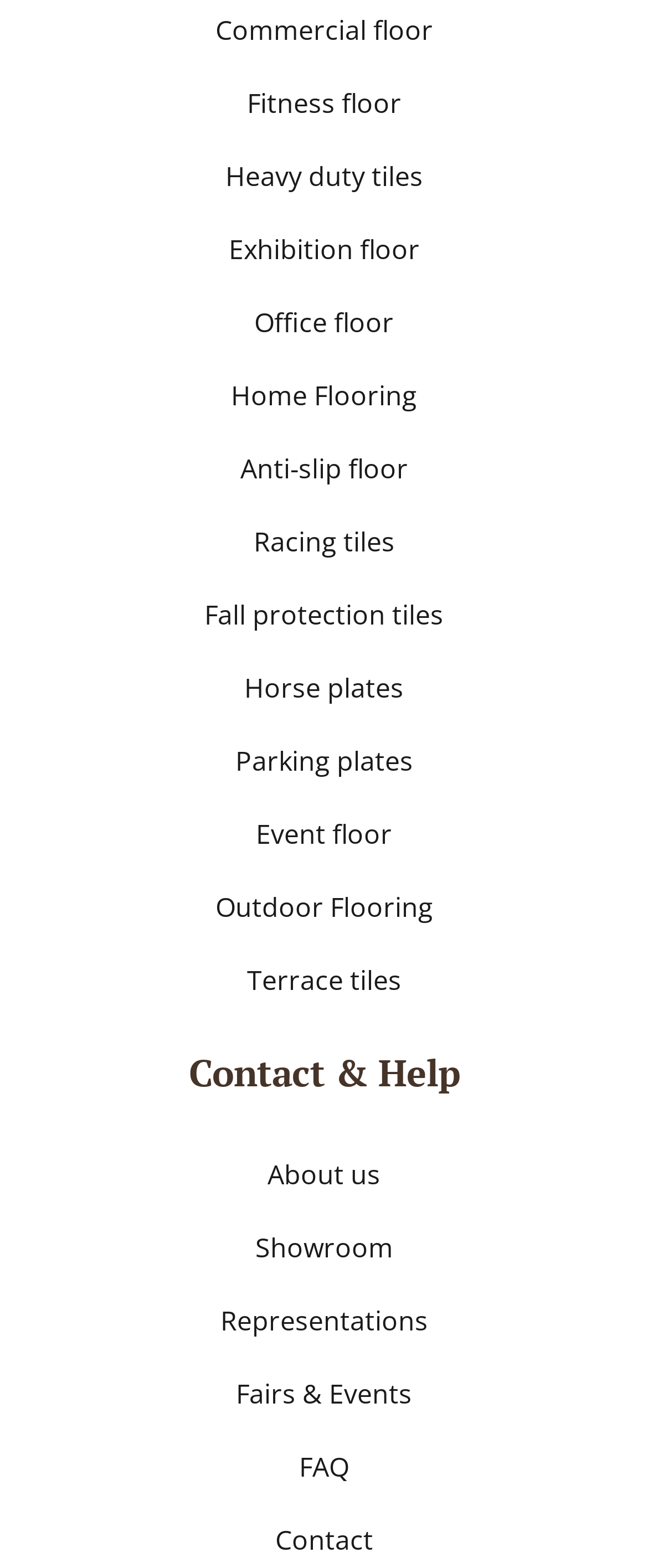Provide the bounding box coordinates of the HTML element described by the text: "Exhibition floor".

[0.041, 0.142, 0.959, 0.176]